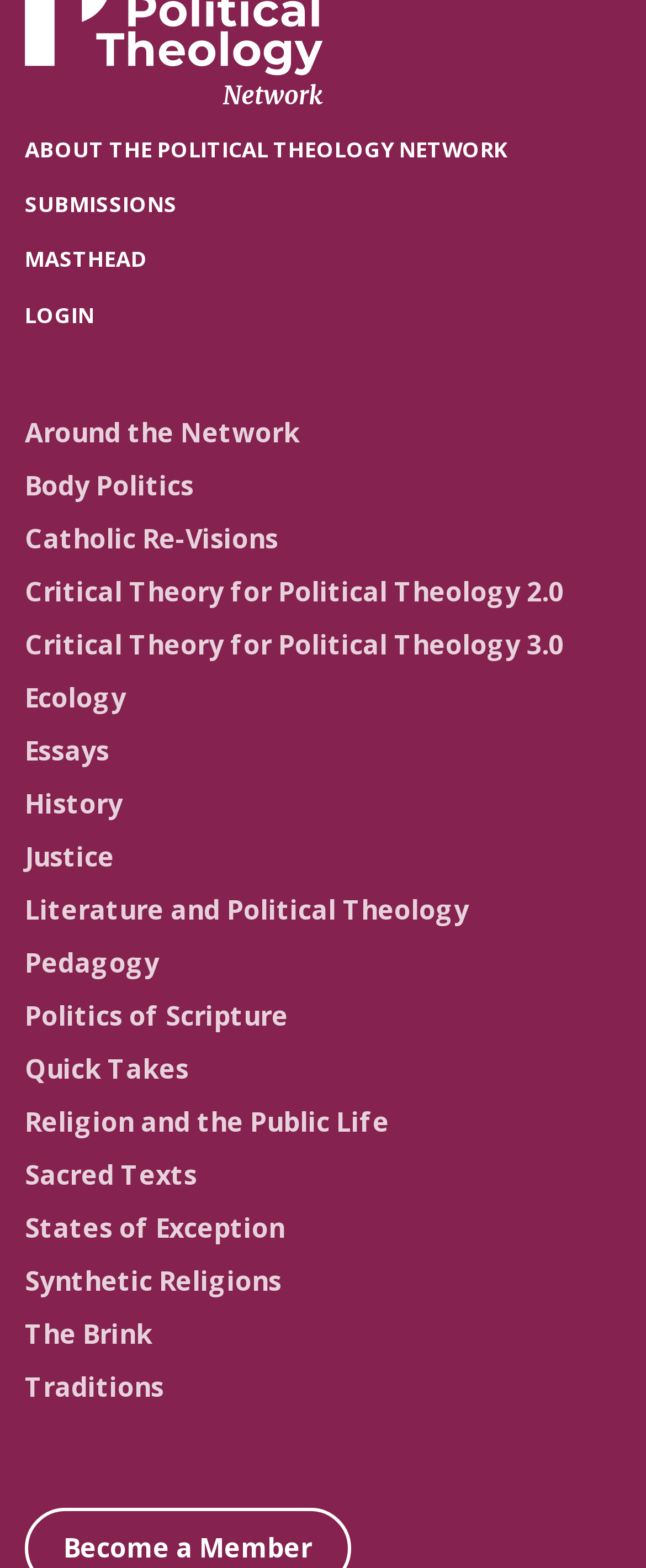Utilize the details in the image to give a detailed response to the question: How many links are in the top section?

I counted the number of links in the top section, which are 'ABOUT THE POLITICAL THEOLOGY NETWORK', 'SUBMISSIONS', 'MASTHEAD', and 'LOGIN', and found that there are 4 links.